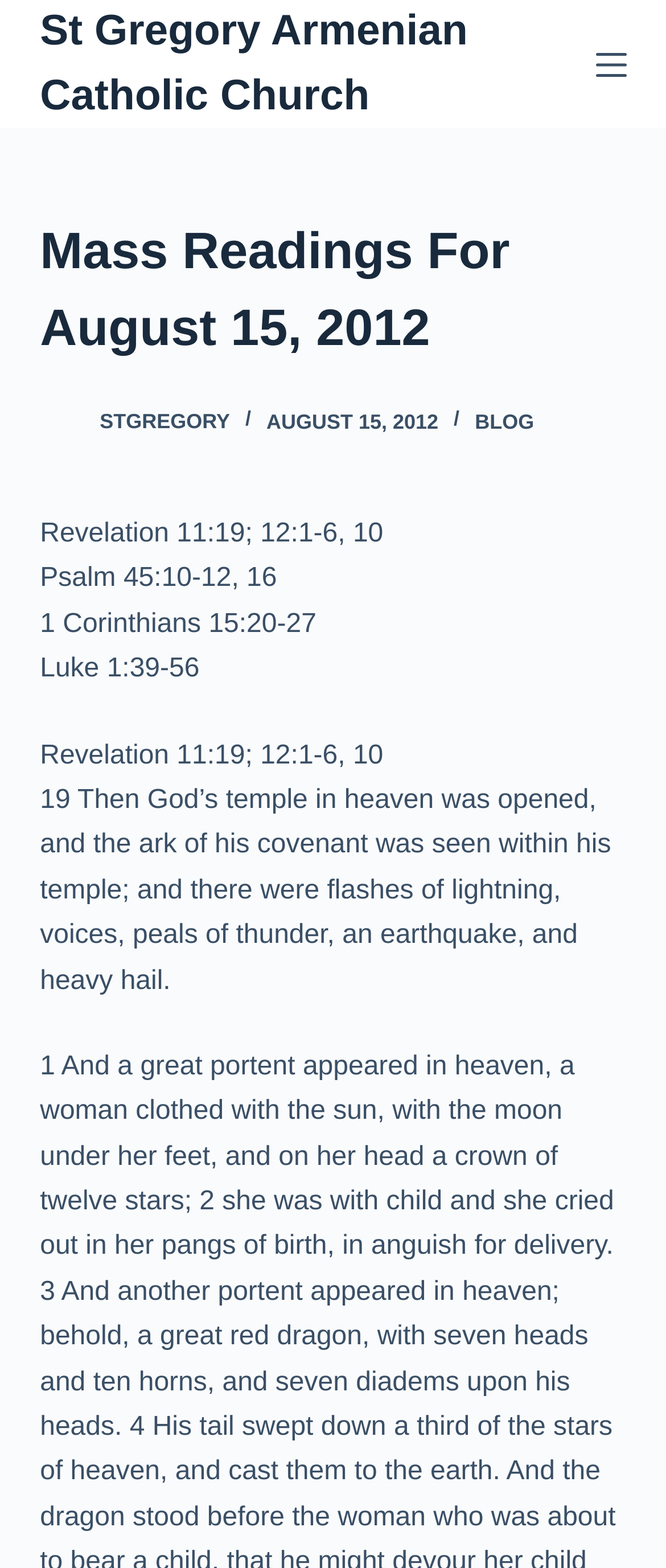What is the gospel reading of the mass?
Based on the content of the image, thoroughly explain and answer the question.

The gospel reading of the mass can be found in the static text element with the text 'Luke 1:39-56' below the header section of the webpage.